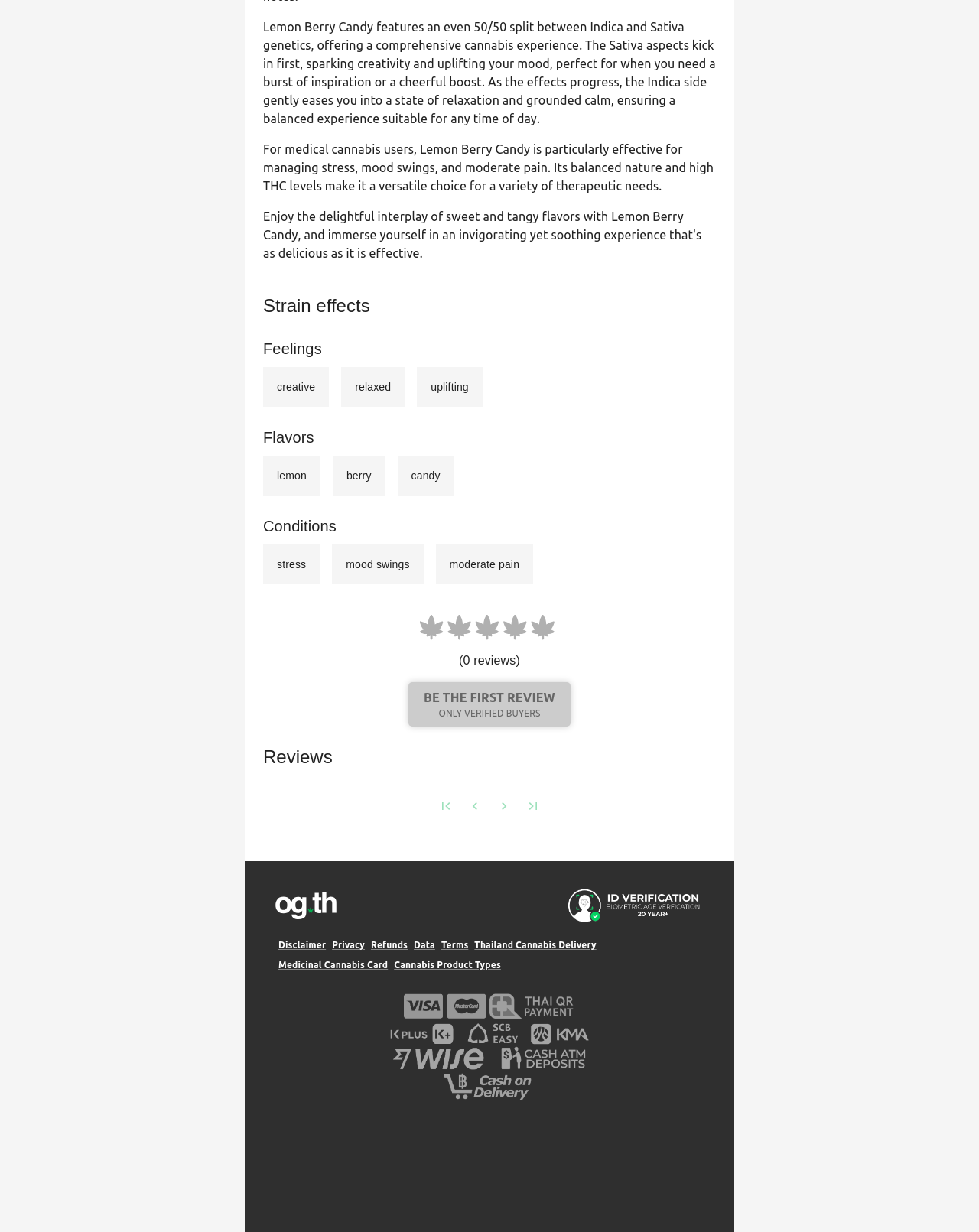Locate the bounding box coordinates of the area you need to click to fulfill this instruction: 'Click the 'pagination navigation' button'. The coordinates must be in the form of four float numbers ranging from 0 to 1: [left, top, right, bottom].

[0.441, 0.644, 0.559, 0.664]